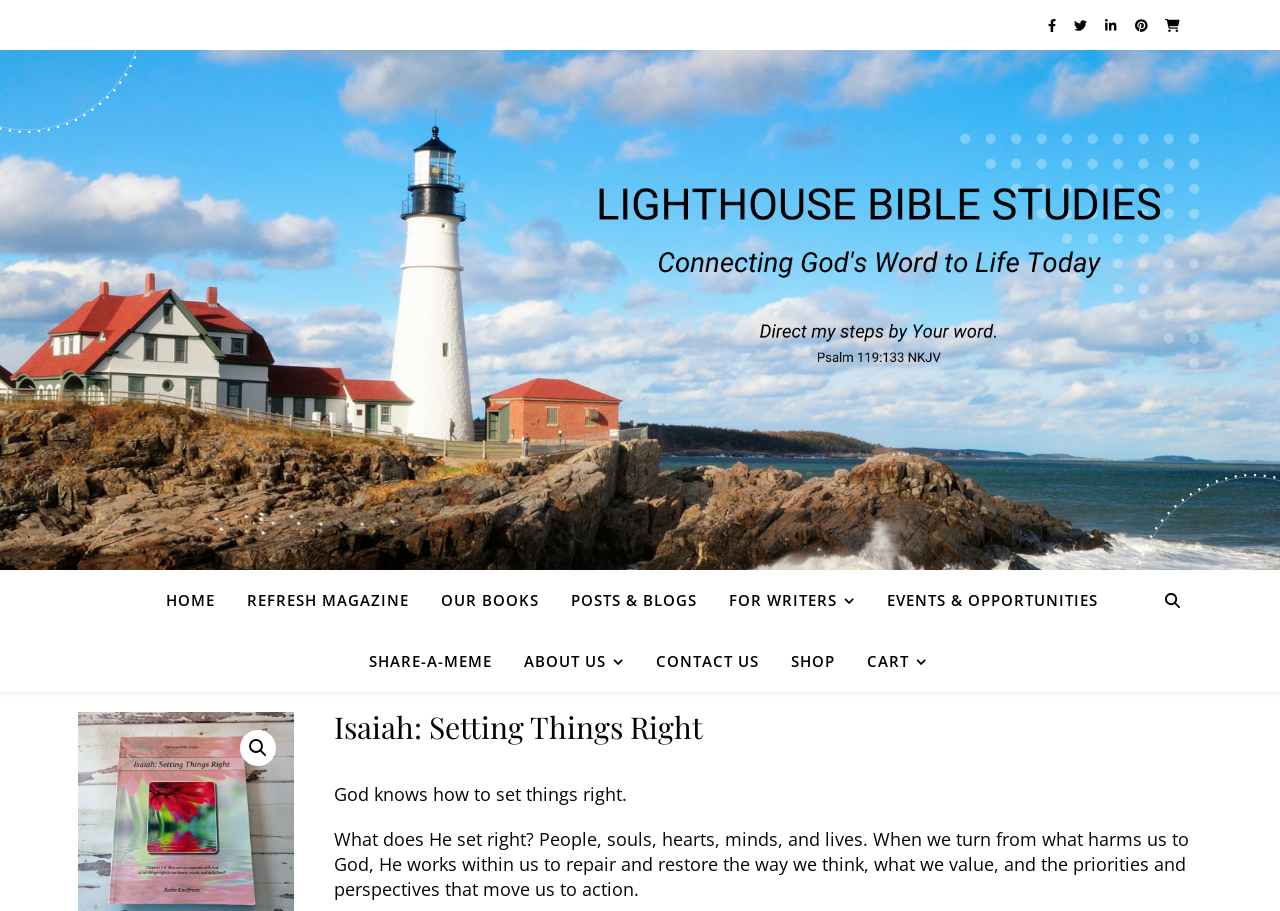Find the bounding box coordinates of the area that needs to be clicked in order to achieve the following instruction: "Open the shopping cart". The coordinates should be specified as four float numbers between 0 and 1, i.e., [left, top, right, bottom].

[0.665, 0.693, 0.724, 0.76]